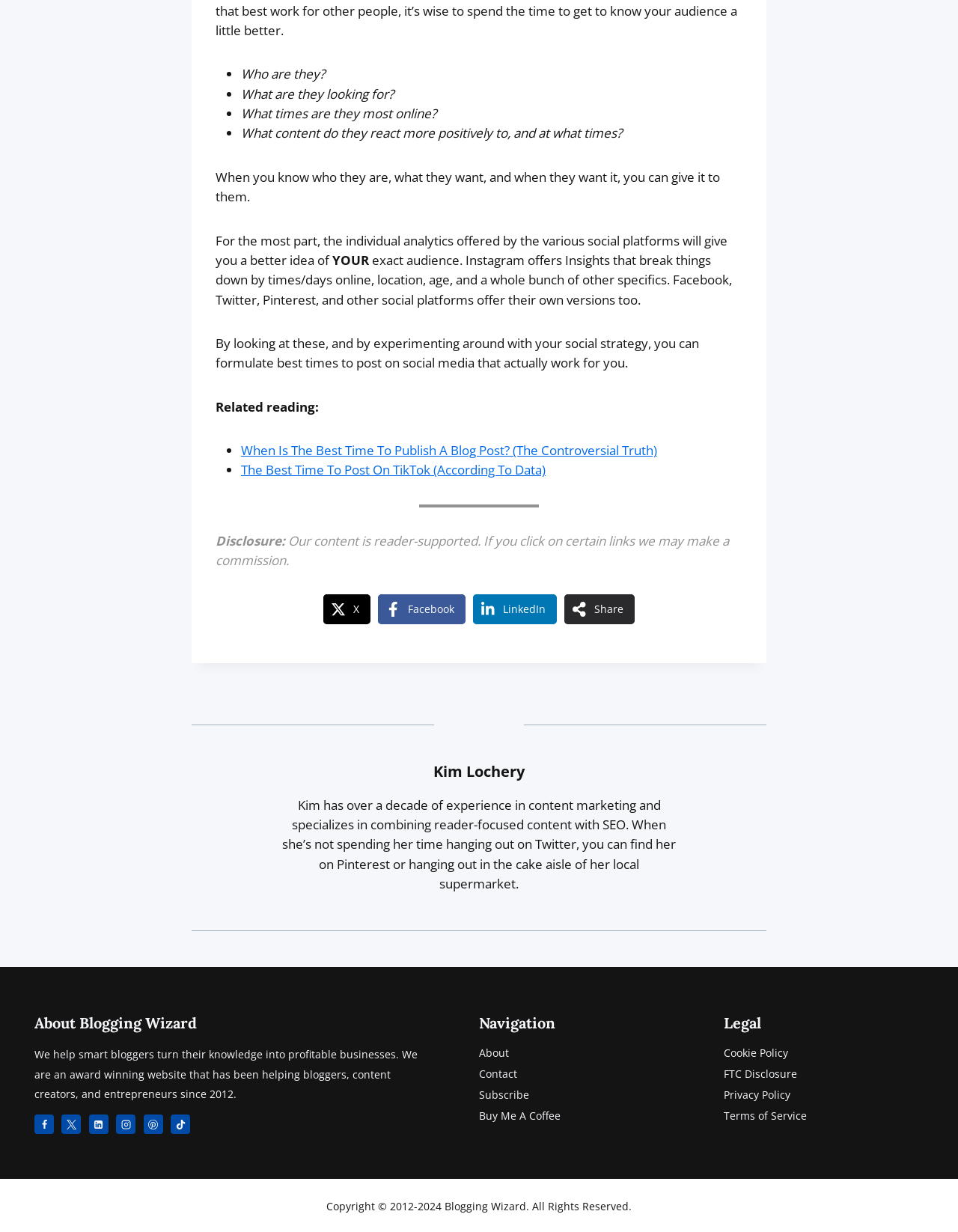Please specify the bounding box coordinates in the format (top-left x, top-left y, bottom-right x, bottom-right y), with all values as floating point numbers between 0 and 1. Identify the bounding box of the UI element described by: Subscribe

[0.5, 0.88, 0.709, 0.897]